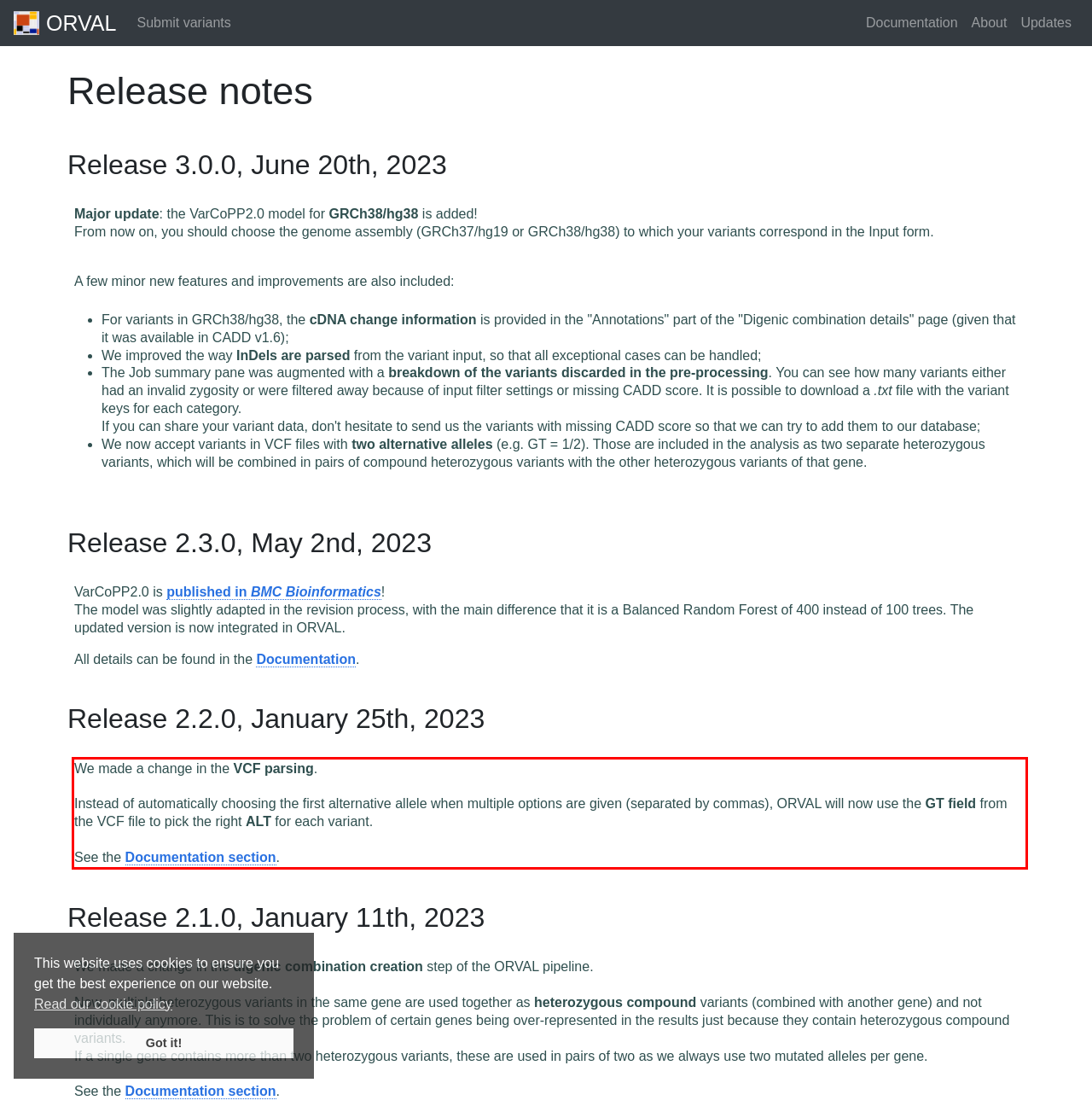Given a webpage screenshot, locate the red bounding box and extract the text content found inside it.

We made a change in the VCF parsing. Instead of automatically choosing the first alternative allele when multiple options are given (separated by commas), ORVAL will now use the GT field from the VCF file to pick the right ALT for each variant. See the Documentation section.